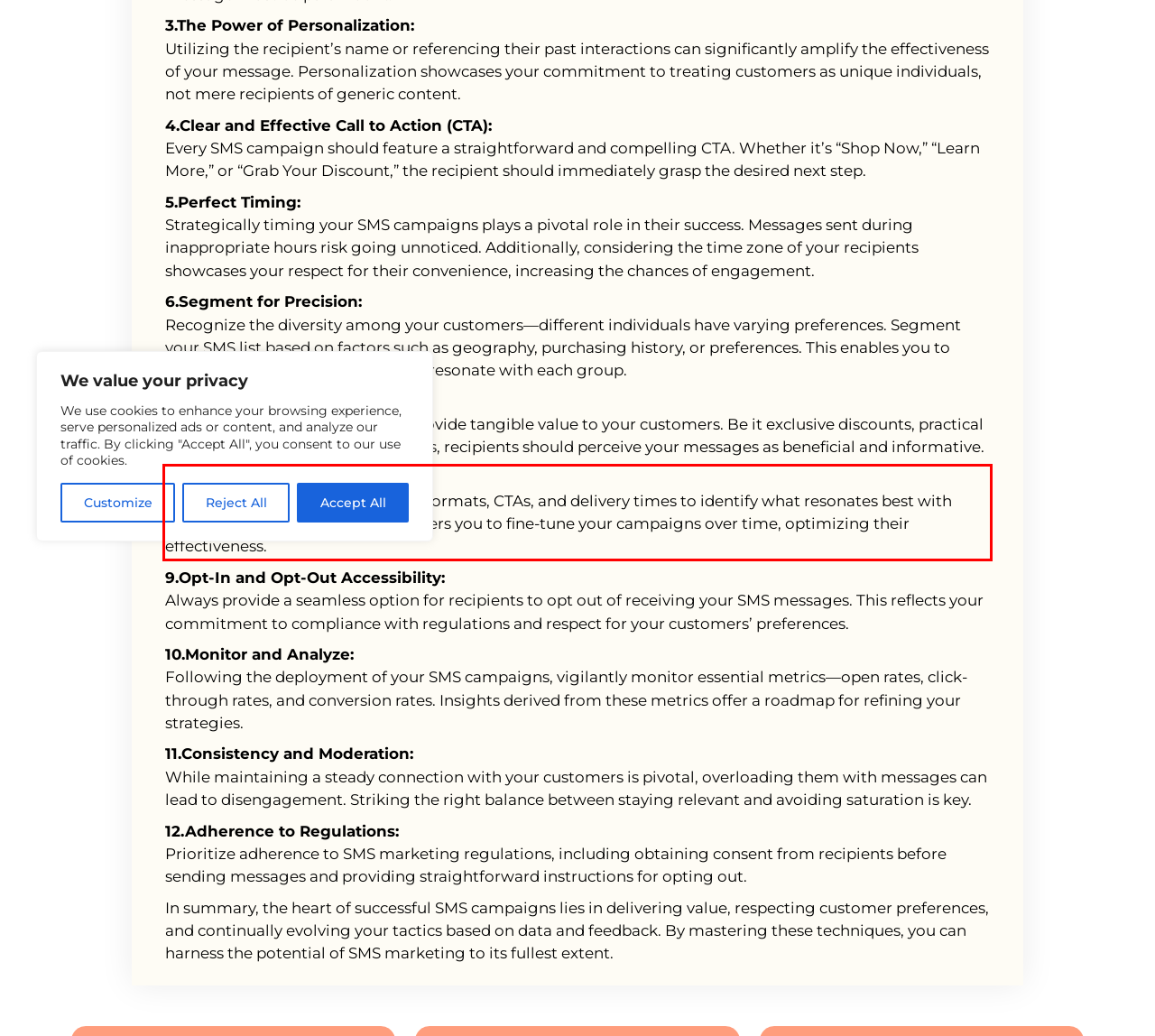Within the screenshot of the webpage, locate the red bounding box and use OCR to identify and provide the text content inside it.

8.Harness A/B Testing: Experiment with diverse message formats, CTAs, and delivery times to identify what resonates best with your audience. A/B testing empowers you to fine-tune your campaigns over time, optimizing their effectiveness.